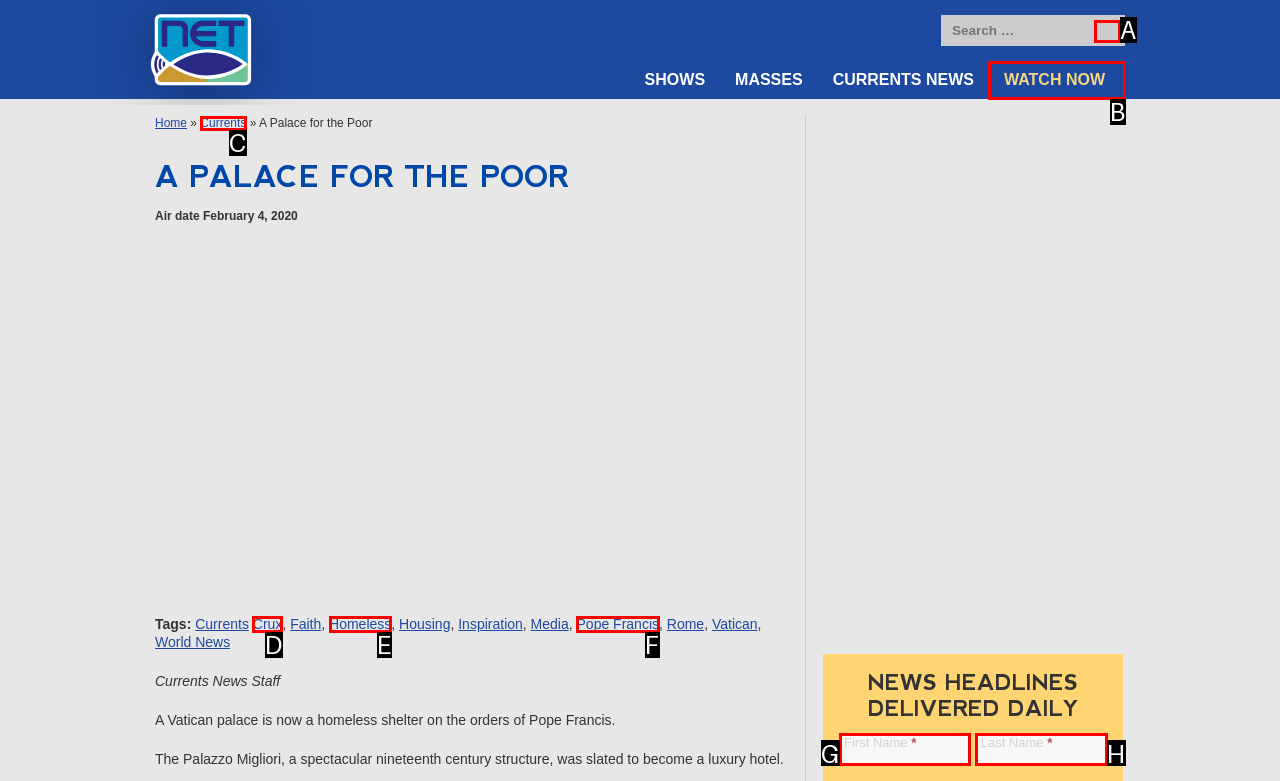Identify the UI element that best fits the description: parent_node: Search for: value="Search"
Respond with the letter representing the correct option.

A